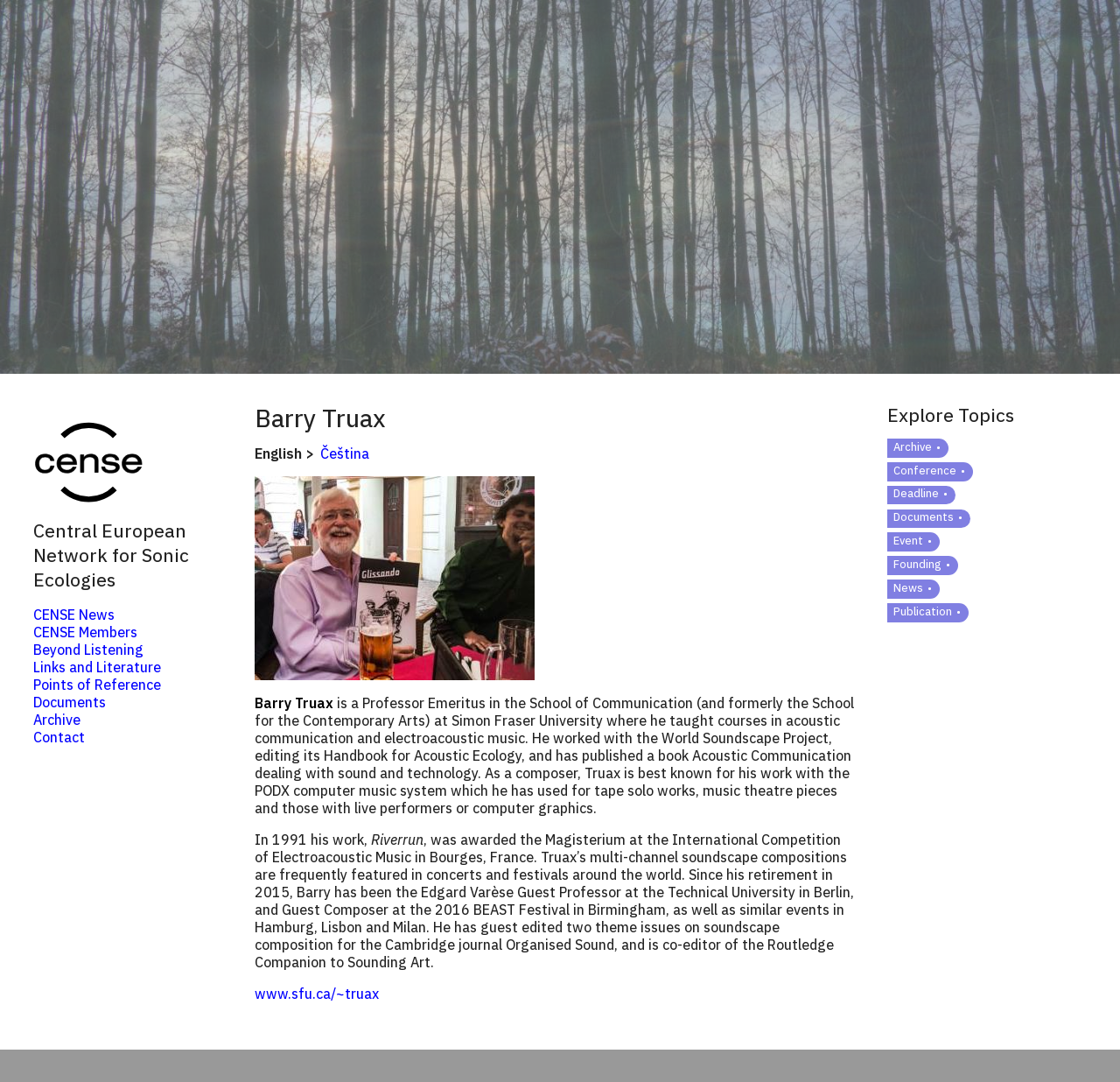Locate the bounding box coordinates of the area that needs to be clicked to fulfill the following instruction: "Click on the 'CENSE' link". The coordinates should be in the format of four float numbers between 0 and 1, namely [left, top, right, bottom].

[0.029, 0.375, 0.215, 0.479]